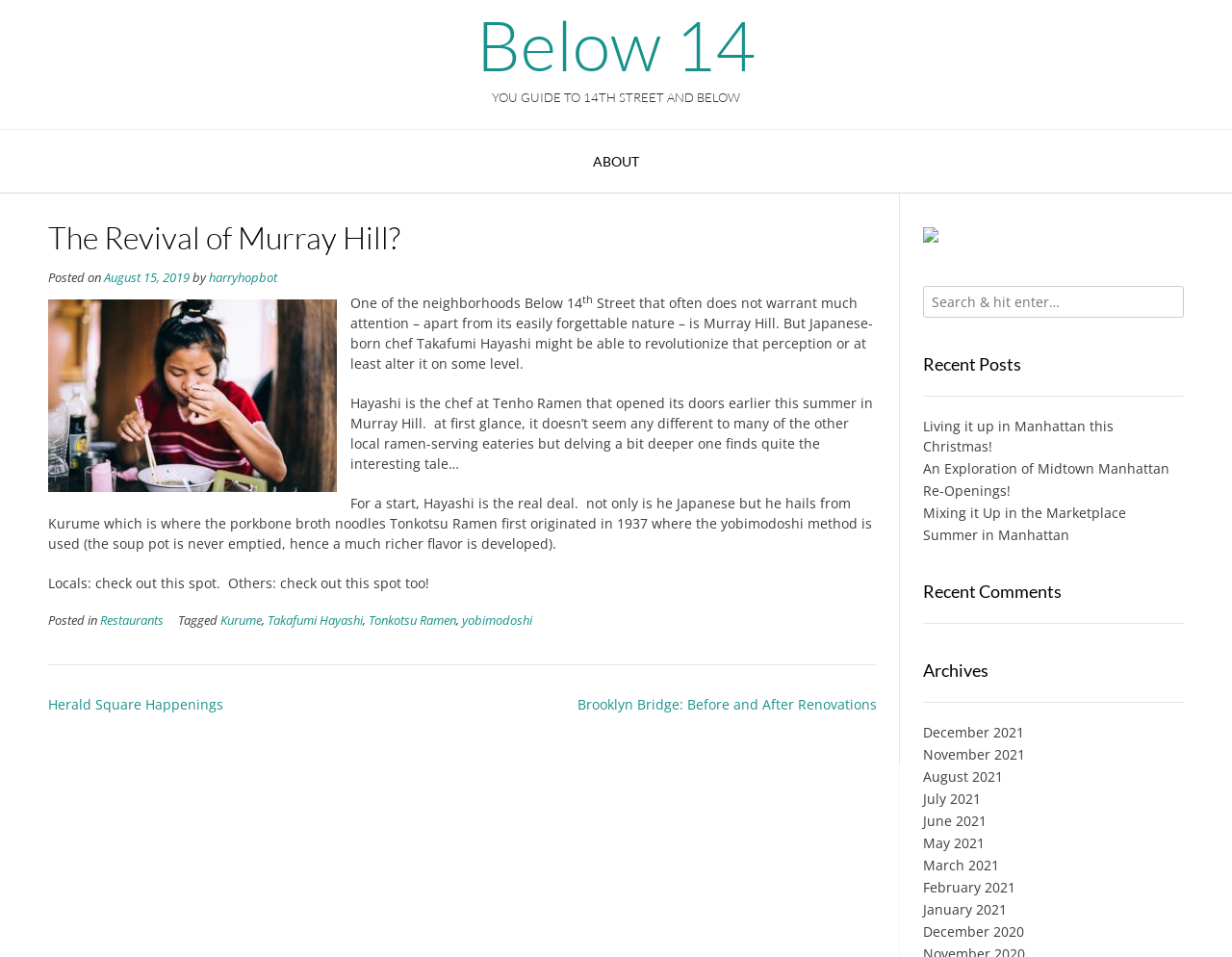Using the provided description: "May 2021", find the bounding box coordinates of the corresponding UI element. The output should be four float numbers between 0 and 1, in the format [left, top, right, bottom].

[0.749, 0.871, 0.799, 0.89]